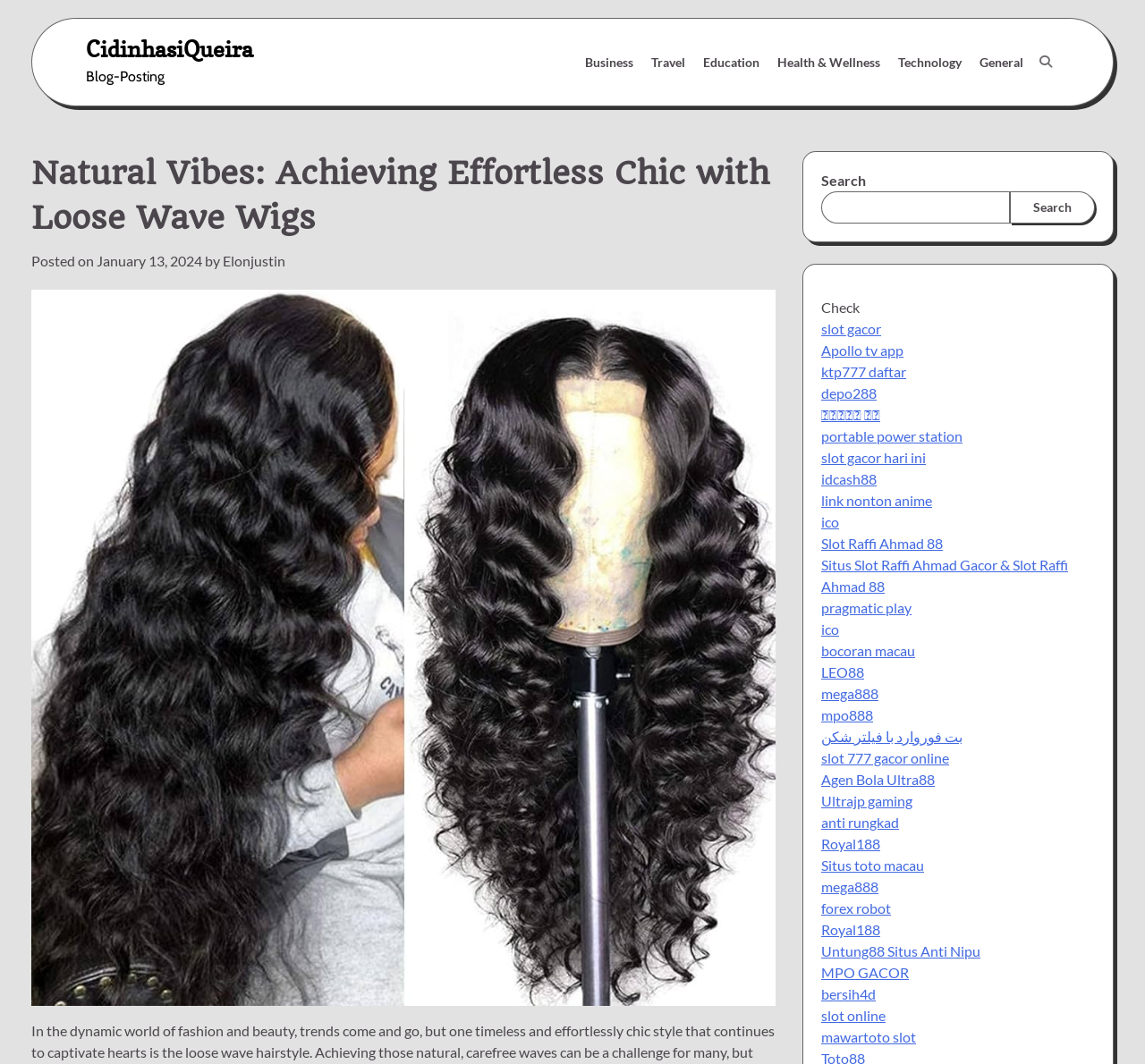Construct a comprehensive description capturing every detail on the webpage.

This webpage appears to be a blog posting about achieving effortless chic with loose wave wigs. At the top, there is a header section with a title "Natural Vibes: Achieving Effortless Chic with Loose Wave Wigs" and a link to the author's name "CidinhasiQueira". Below the title, there is a posted date "January 13, 2024" and the author's name "Elonjustin" again.

On the top-right corner, there are several links to different categories, including "Business", "Travel", "Education", "Health & Wellness", "Technology", and "General". Next to these links, there is a search bar with a search button.

The main content of the webpage is a long list of links, taking up most of the page's real estate. These links appear to be advertisements or sponsored content, with topics ranging from online slots and gaming to portable power stations and forex robots. The links are densely packed and take up the majority of the page's space.

At the top-left corner, there is a small section with a link to the blog's homepage and a static text "Blog-Posting".